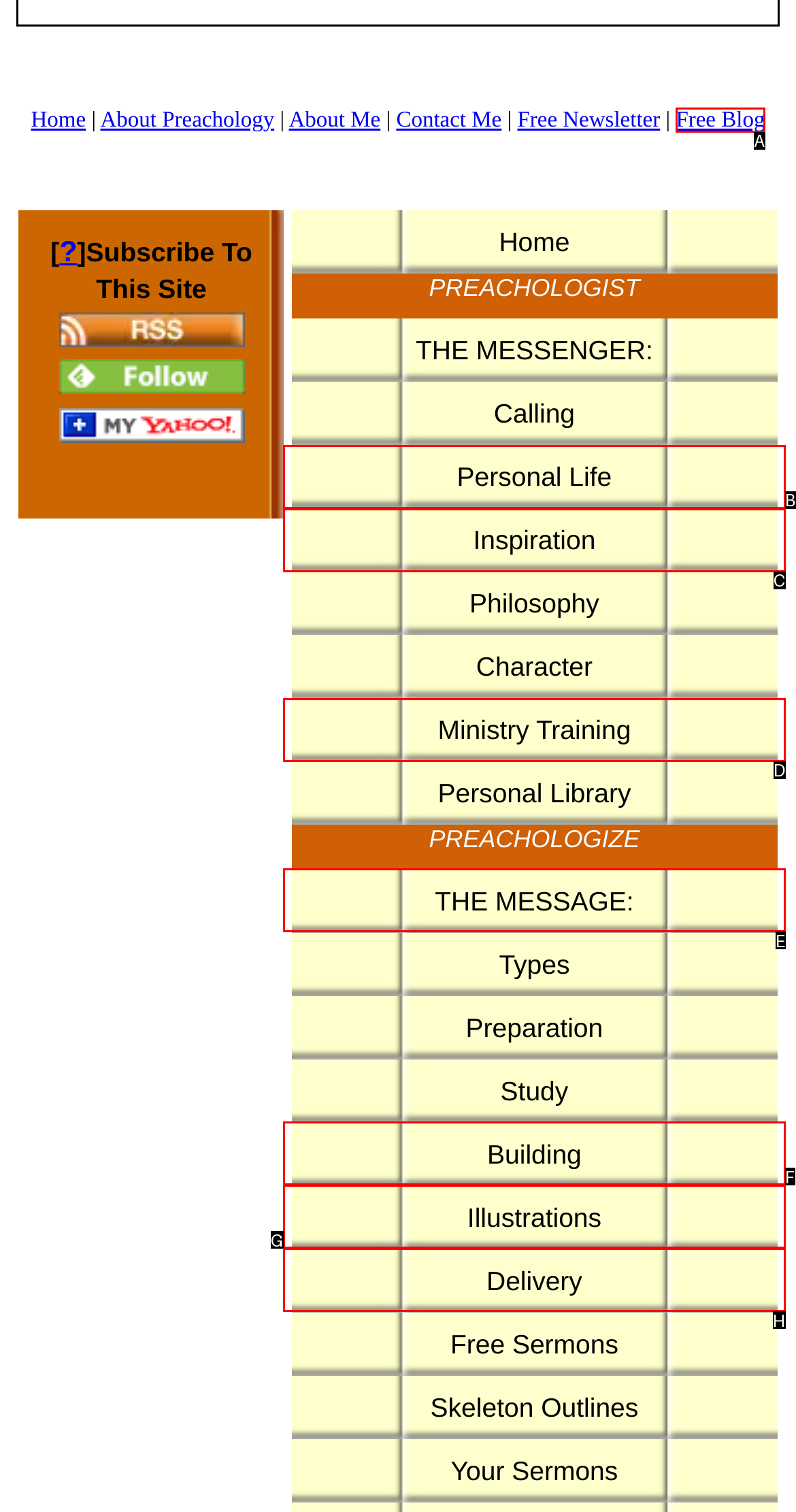Determine which option matches the description: Ministry Training. Answer using the letter of the option.

D